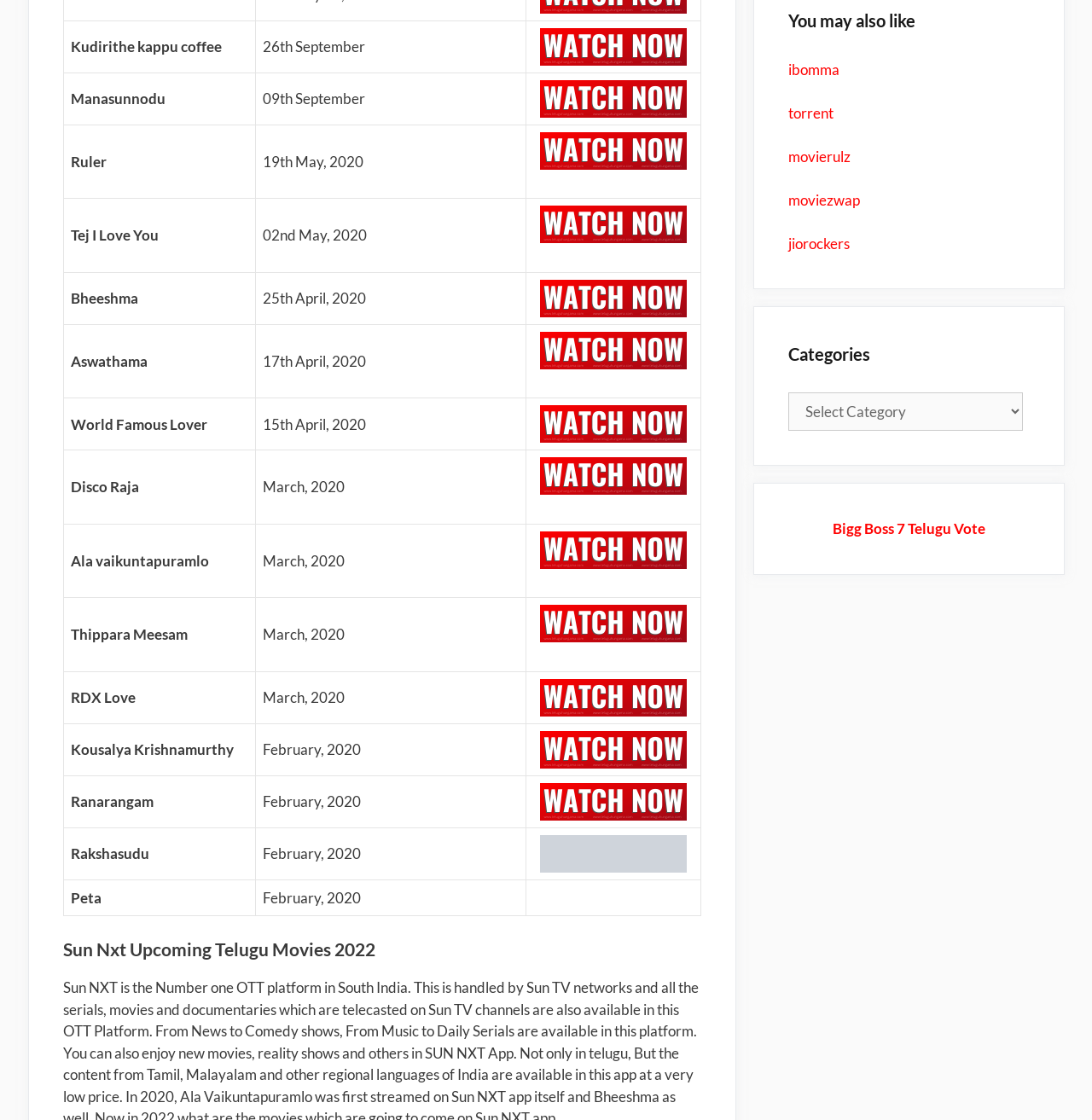Using the provided element description, identify the bounding box coordinates as (top-left x, top-left y, bottom-right x, bottom-right y). Ensure all values are between 0 and 1. Description: movierulz

[0.722, 0.131, 0.779, 0.147]